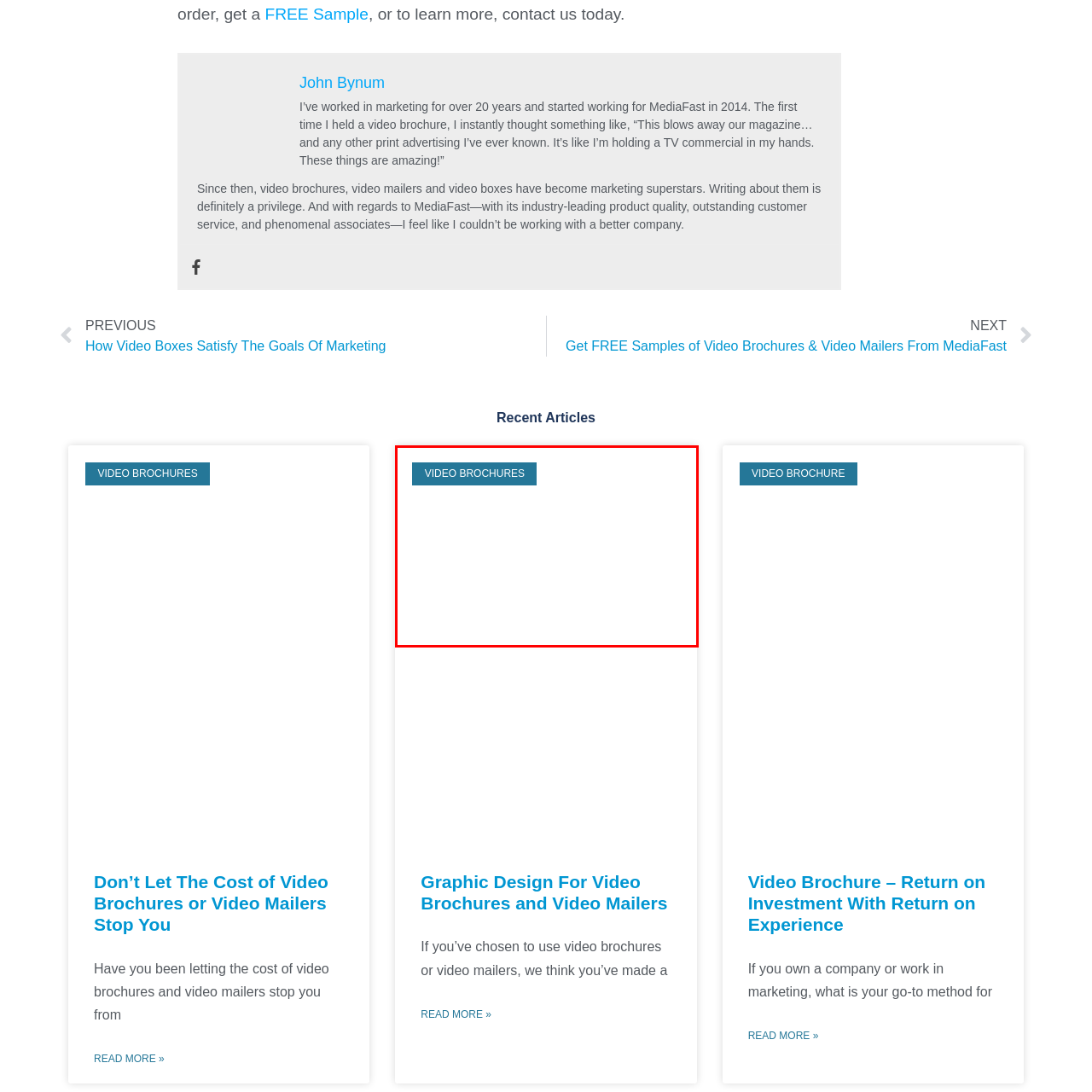Inspect the image within the red box and provide a detailed and thorough answer to the following question: What company's products are being discussed in the article?

The company whose products are being discussed in the article is MediaFast, as mentioned in the context, specifically their innovative products such as video brochures and video mailers.